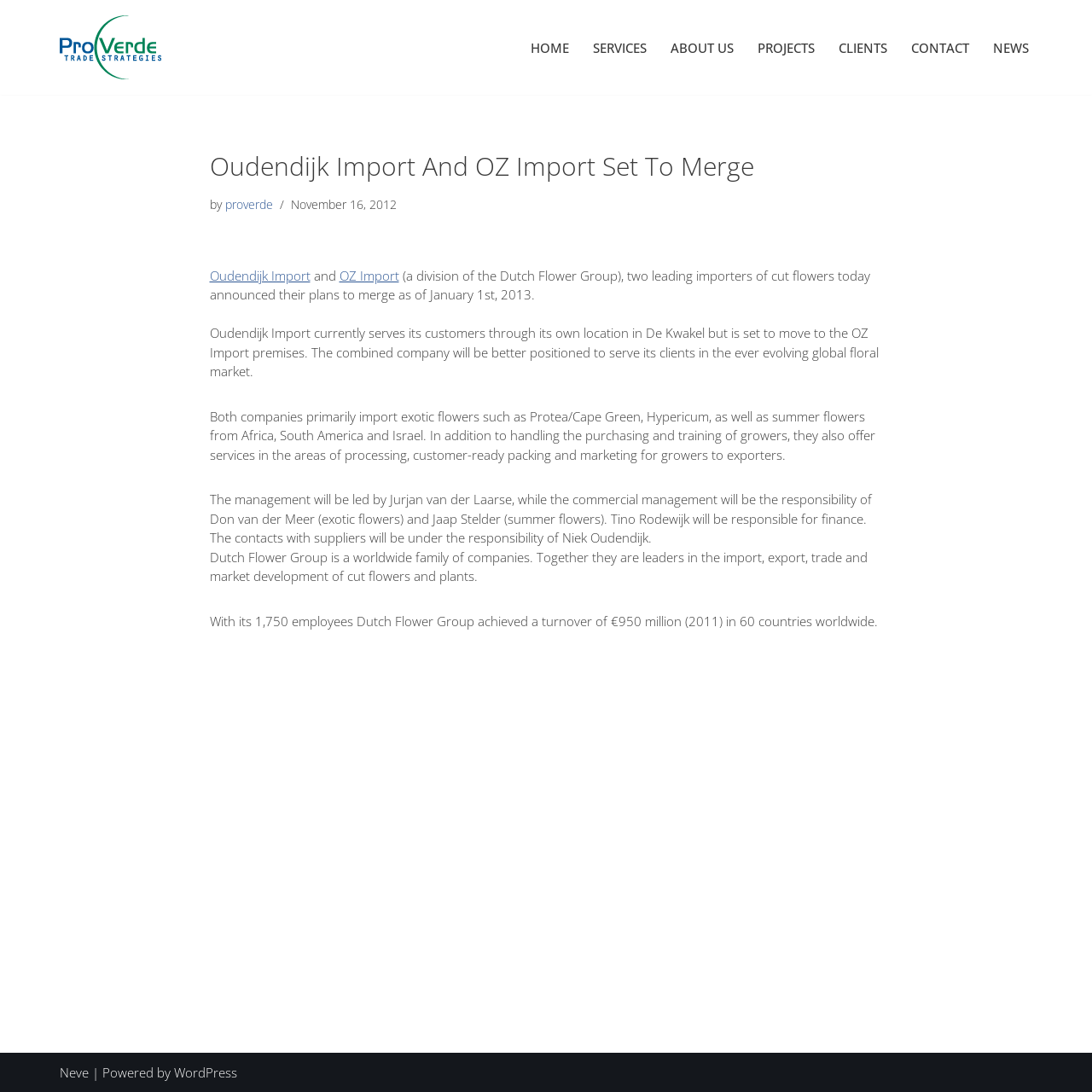What is the name of the platform that powers this website?
Answer the question in as much detail as possible.

From the footer section of the webpage, we can see that the website is powered by WordPress.